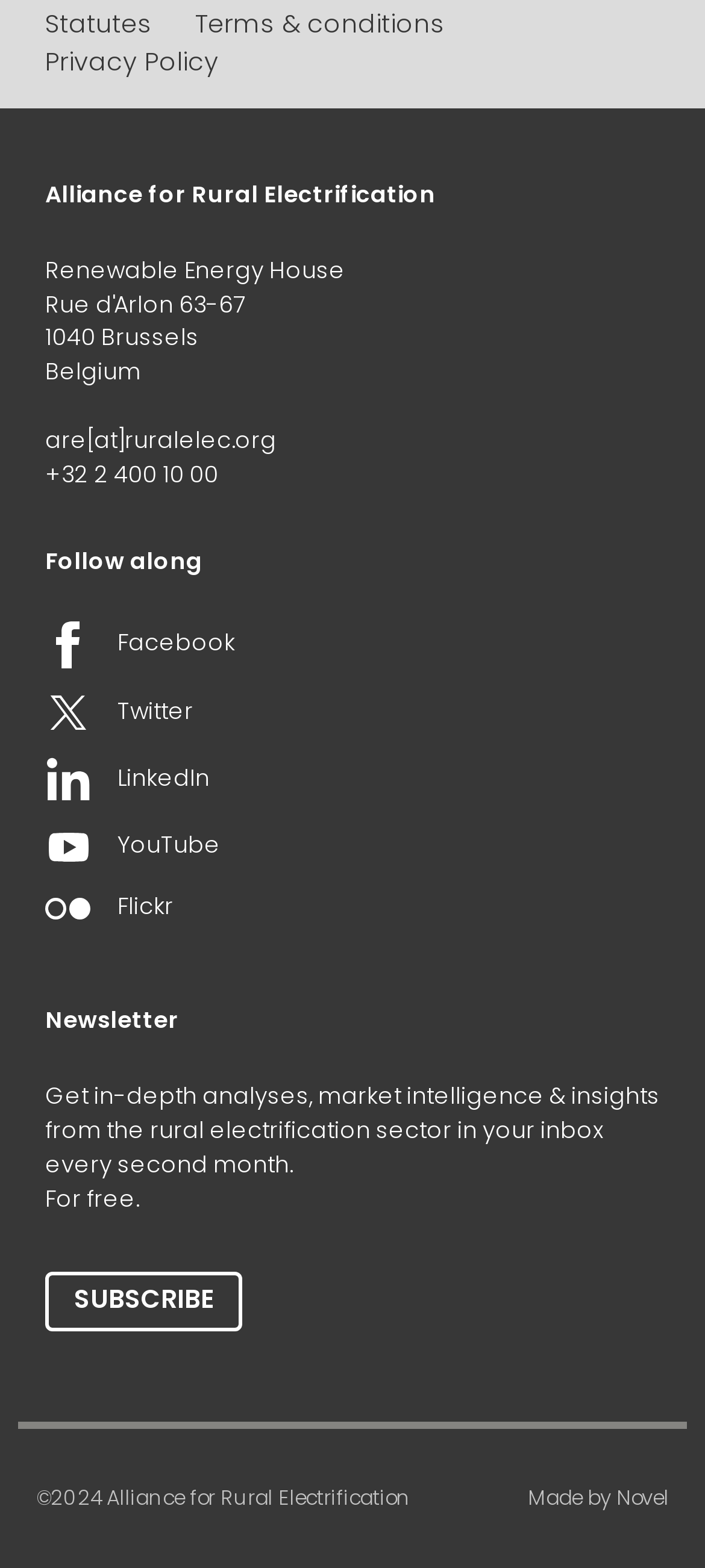Please identify the bounding box coordinates of the element I should click to complete this instruction: 'Check the Privacy Policy'. The coordinates should be given as four float numbers between 0 and 1, like this: [left, top, right, bottom].

[0.064, 0.028, 0.31, 0.051]